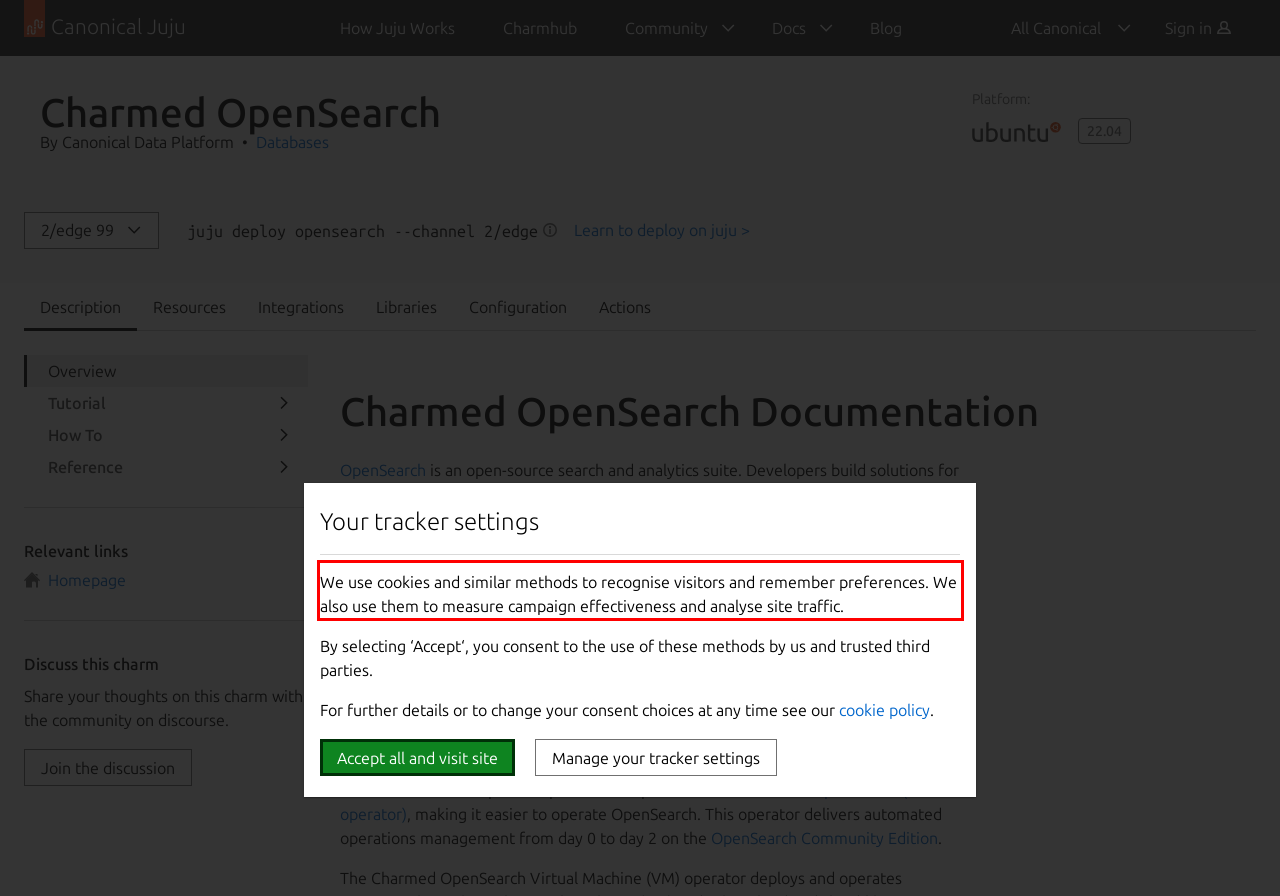Using the provided screenshot of a webpage, recognize the text inside the red rectangle bounding box by performing OCR.

We use cookies and similar methods to recognise visitors and remember preferences. We also use them to measure campaign effectiveness and analyse site traffic.